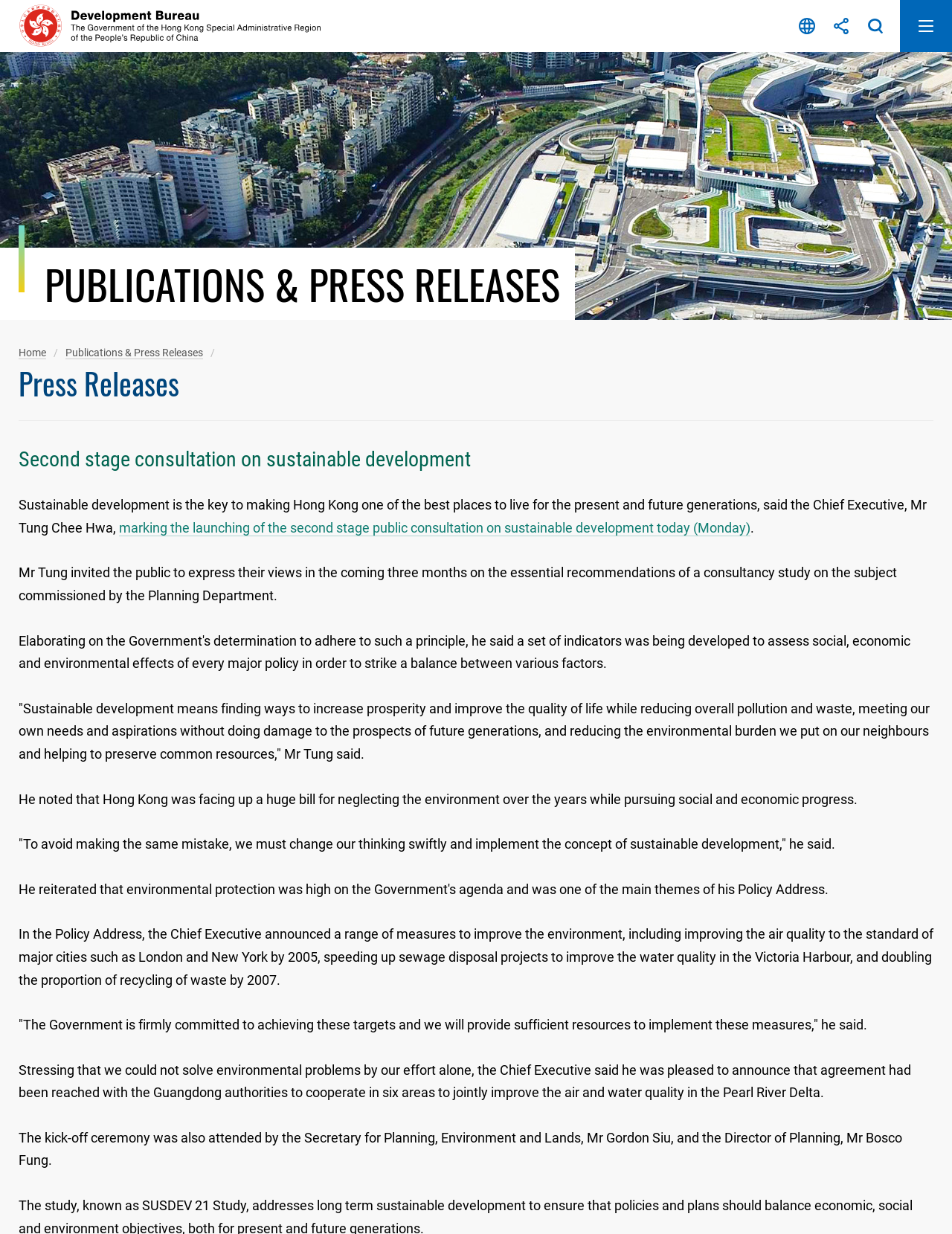Please answer the following question using a single word or phrase: What is the name of the government mentioned?

Hong Kong Special Administrative Region